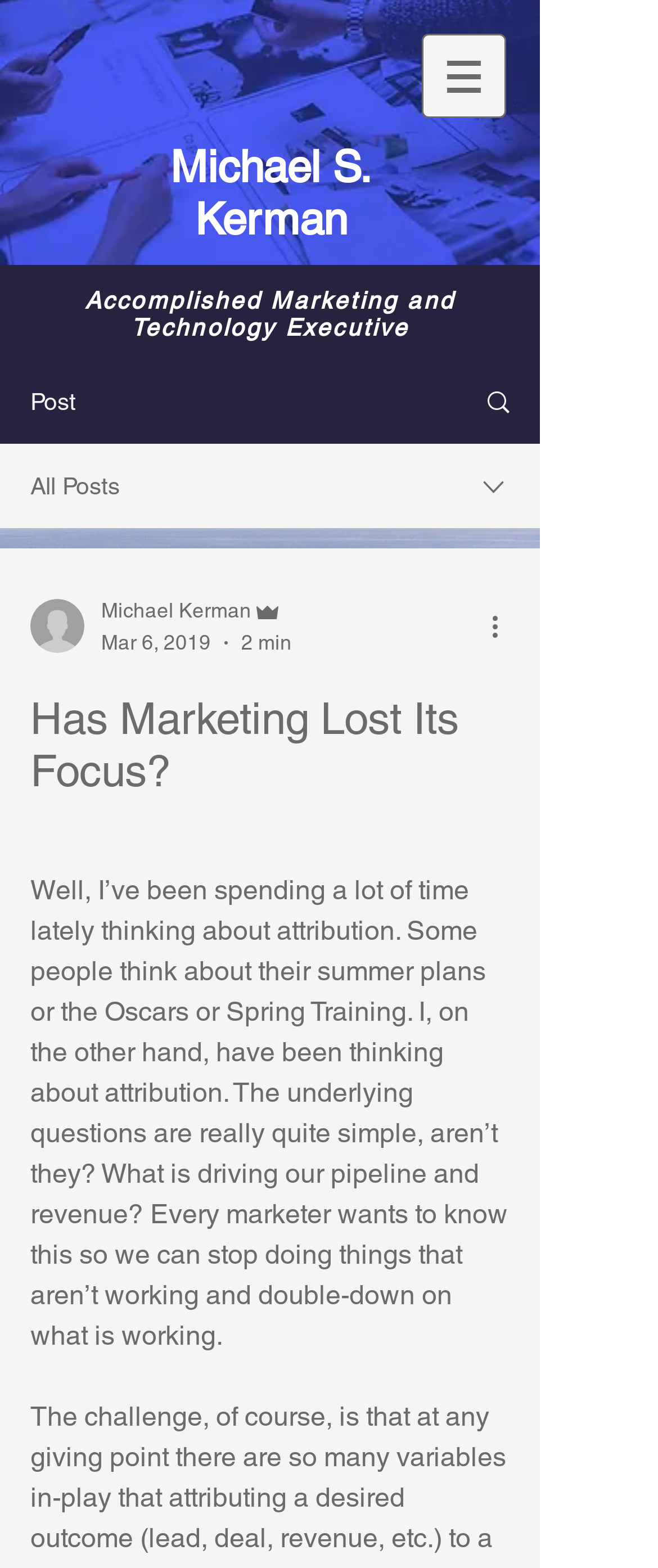Based on the element description Top, identify the bounding box of the UI element in the given webpage screenshot. The coordinates should be in the format (top-left x, top-left y, bottom-right x, bottom-right y) and must be between 0 and 1.

None